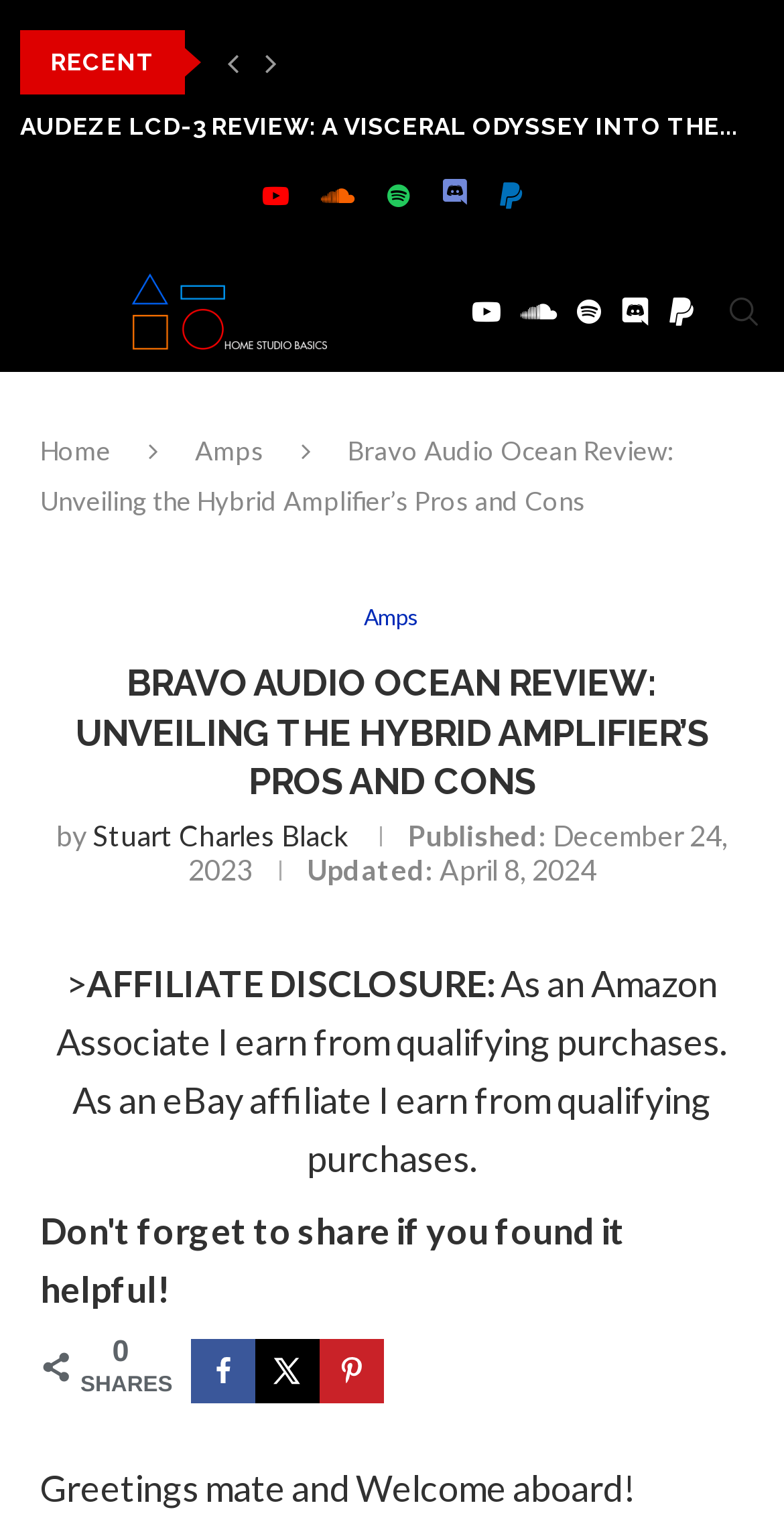Identify the bounding box coordinates for the UI element described as: "Amps".

[0.464, 0.393, 0.536, 0.41]